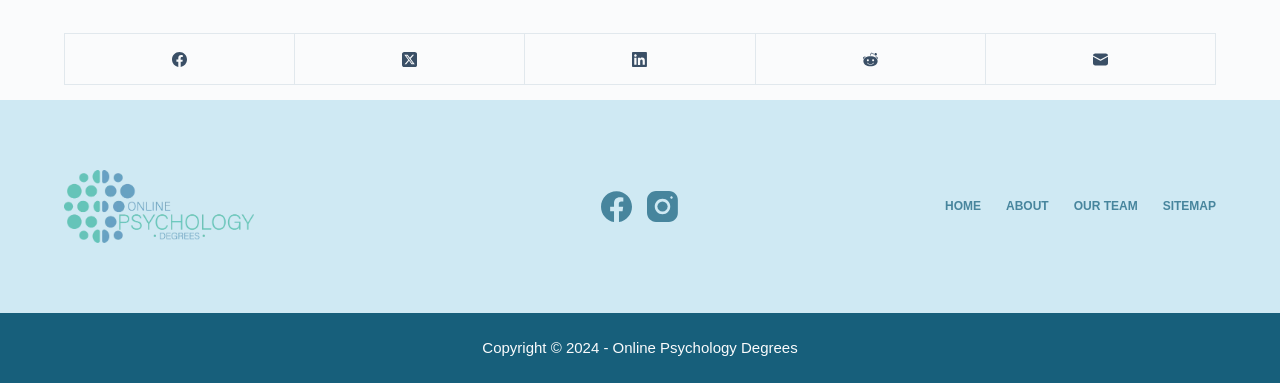Given the element description, predict the bounding box coordinates in the format (top-left x, top-left y, bottom-right x, bottom-right y). Make sure all values are between 0 and 1. Here is the element description: aria-label="X (Twitter)"

[0.231, 0.089, 0.41, 0.222]